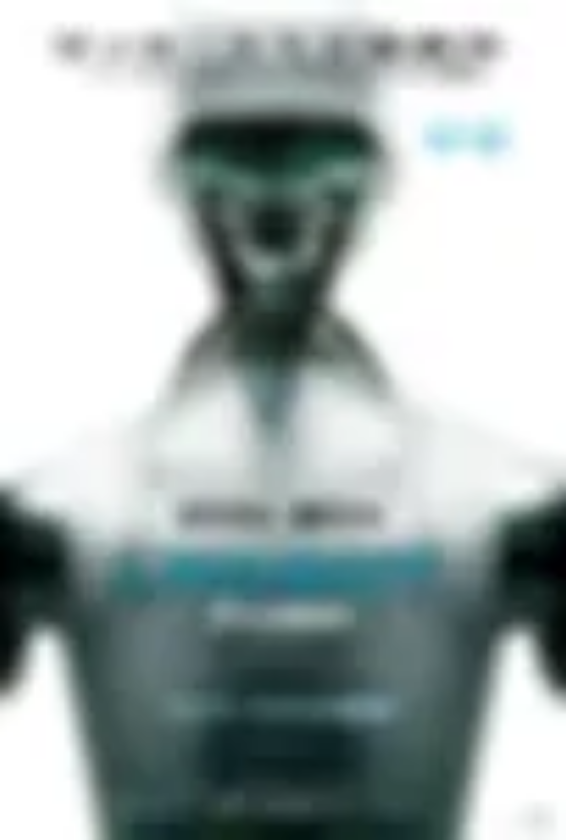Create a vivid and detailed description of the image.

The image features a striking depiction of a humanoid robot, designed with sleek, futuristic aesthetics. Its head is adorned with a smooth, reflective surface that seamlessly blends into a sophisticated, metallic body. The robot is primarily silver with accents of darker colors, giving it a modern yet mysterious appearance. The background is minimalist and white, which enhances the robot's presence as the central focus of the image. 

In the lower section, typography is elegantly integrated, suggesting a title or a theme related to robotics or artificial intelligence. The layout conveys a sense of innovation and advanced technology, inviting viewers to explore the possibilities that such creations represent. Overall, this image encapsulates the essence of futuristic design and the convergence of technology and humanity.